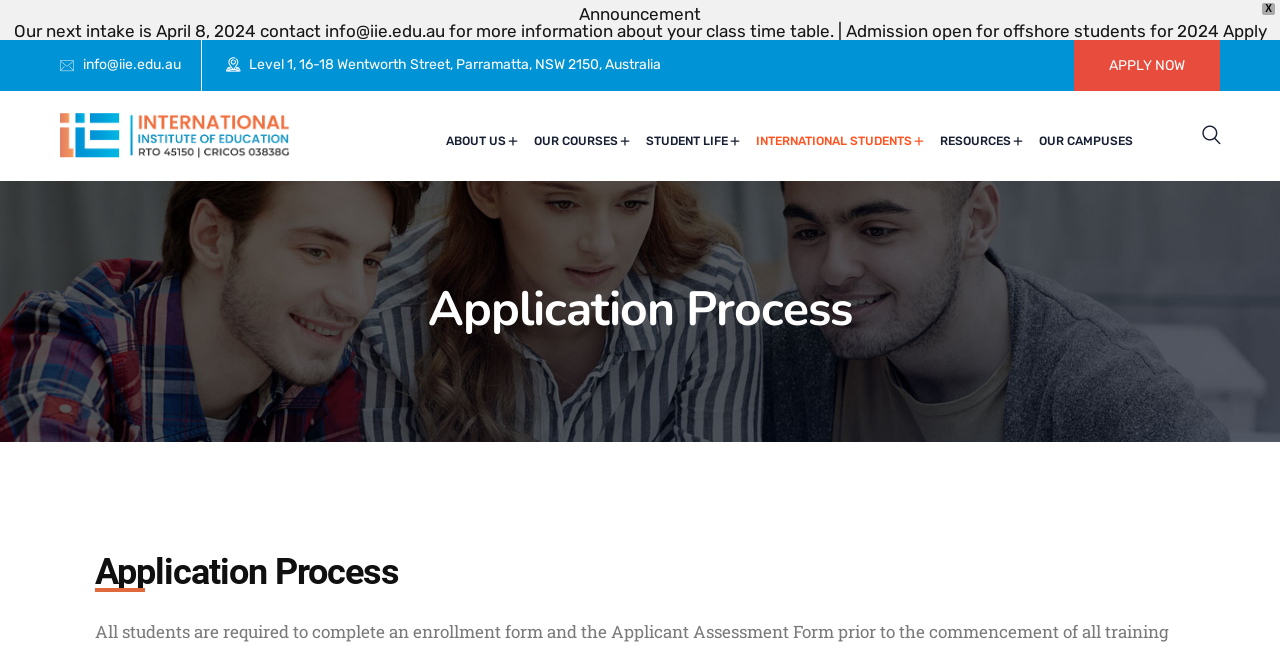Identify the bounding box coordinates of the element that should be clicked to fulfill this task: "Visit the Student Login page". The coordinates should be provided as four float numbers between 0 and 1, i.e., [left, top, right, bottom].

[0.456, 0.113, 0.544, 0.144]